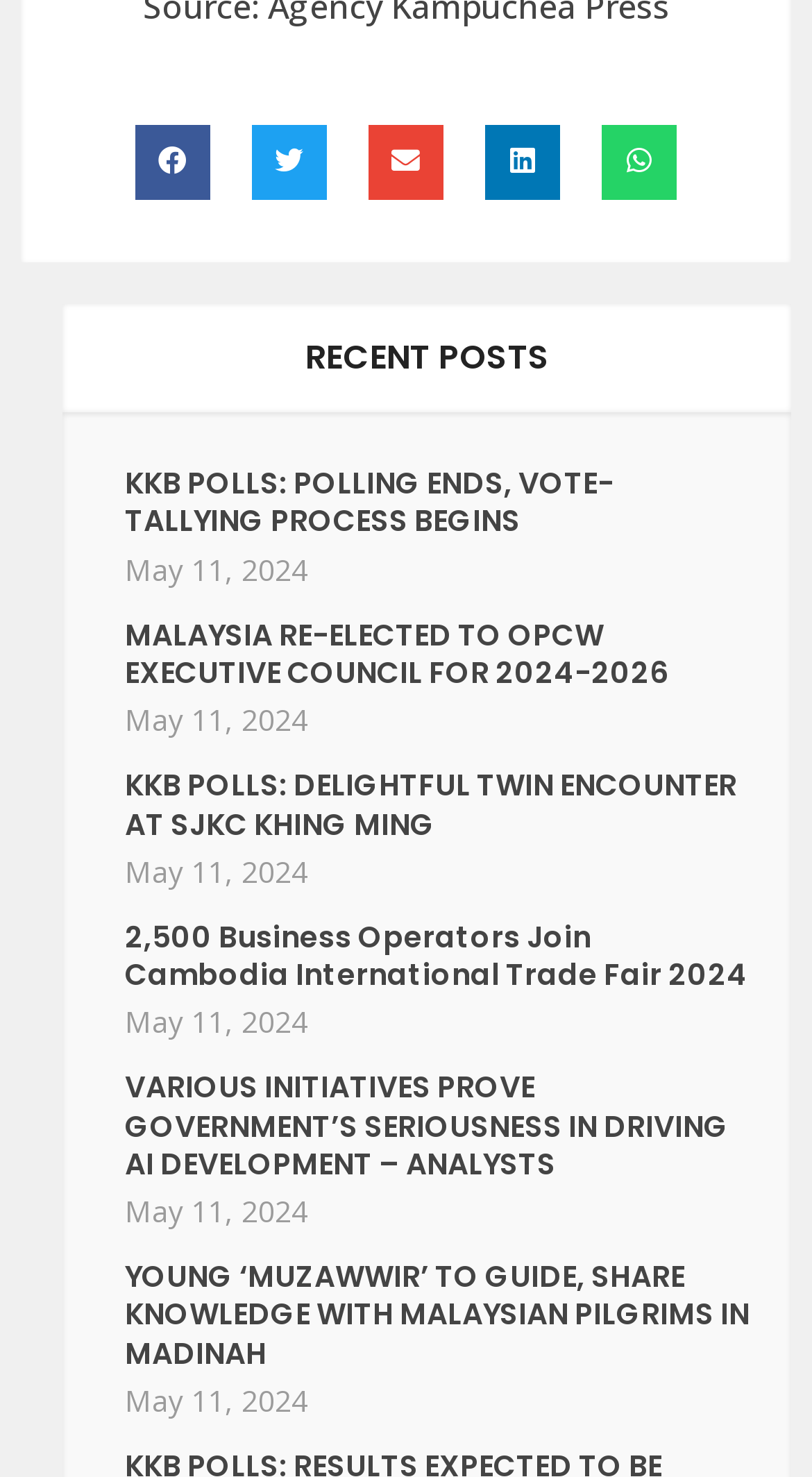Identify the bounding box coordinates necessary to click and complete the given instruction: "Read MALAYSIA RE-ELECTED TO OPCW EXECUTIVE COUNCIL FOR 2024-2026".

[0.154, 0.416, 0.823, 0.469]